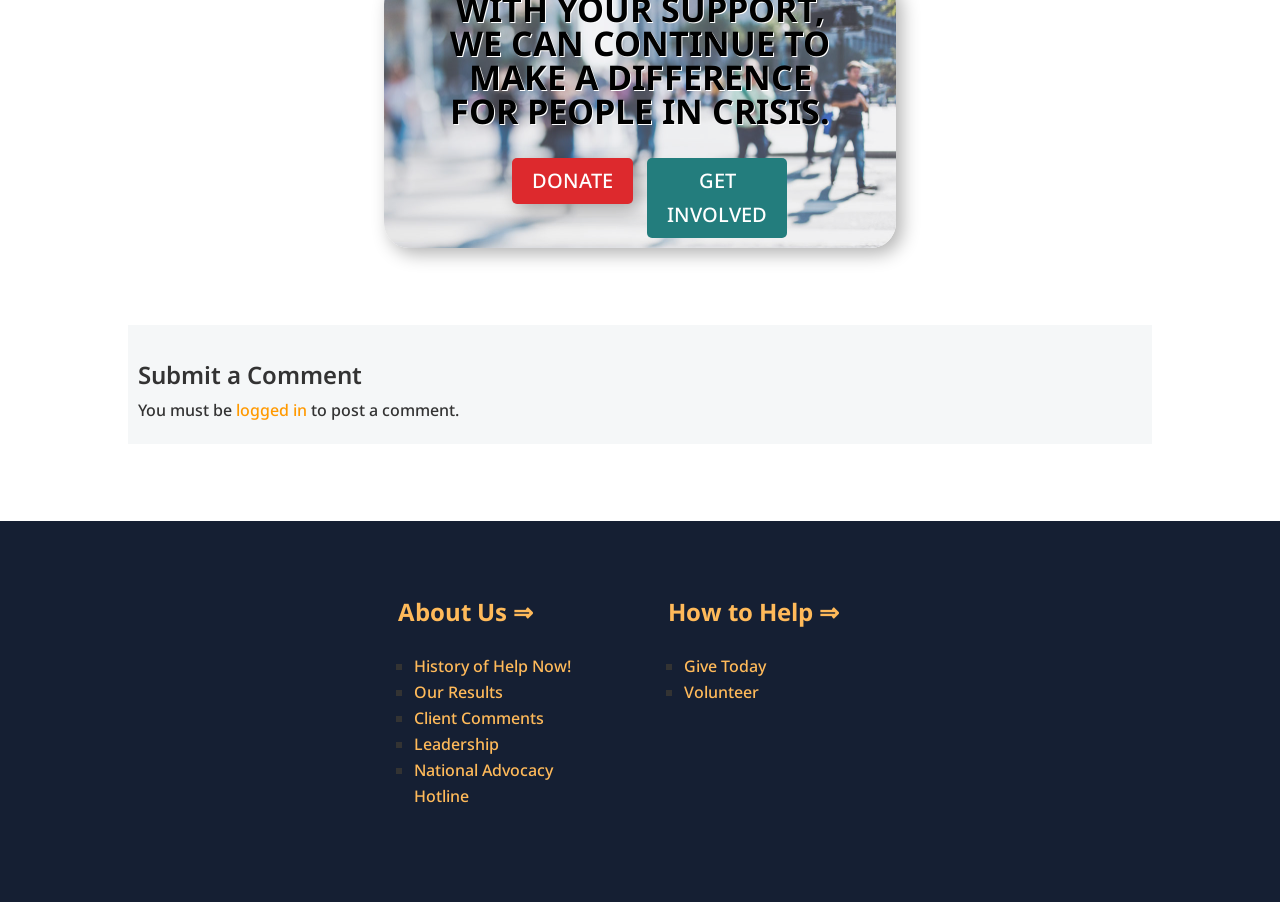Please locate the clickable area by providing the bounding box coordinates to follow this instruction: "View client comments".

[0.323, 0.784, 0.425, 0.808]